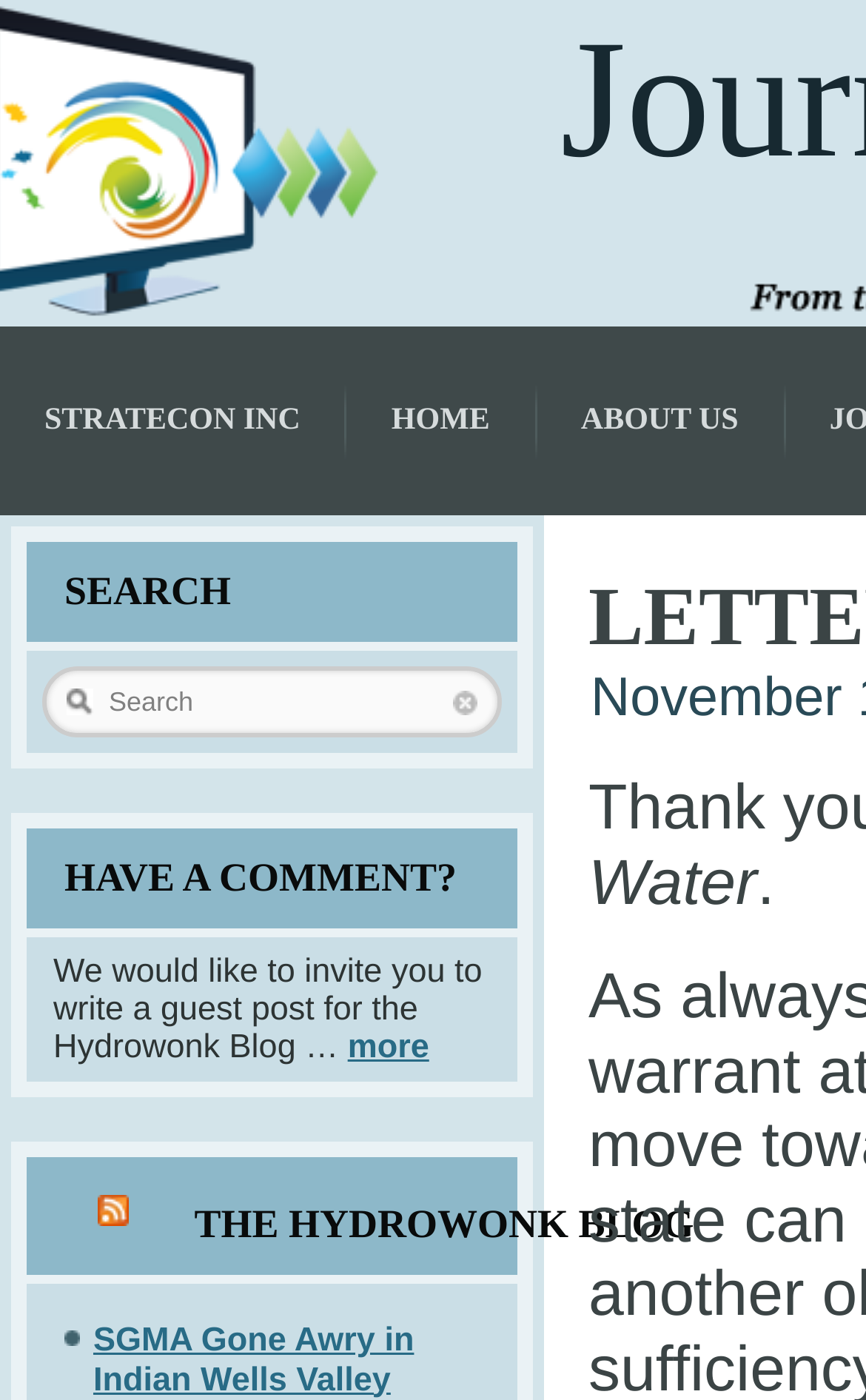Answer succinctly with a single word or phrase:
How many main navigation links are there?

3